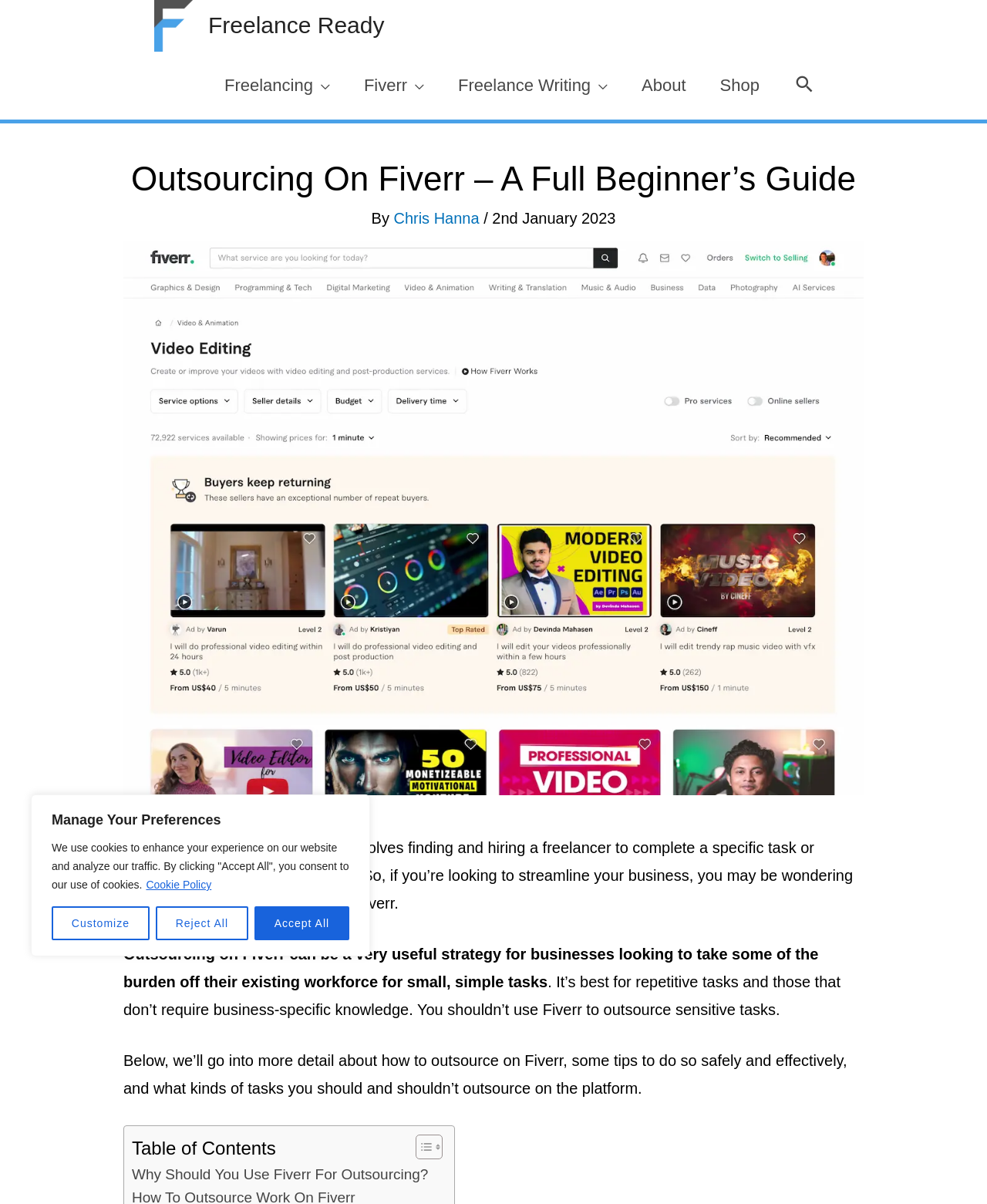Please reply to the following question using a single word or phrase: 
What is the purpose of outsourcing on Fiverr?

Streamline business